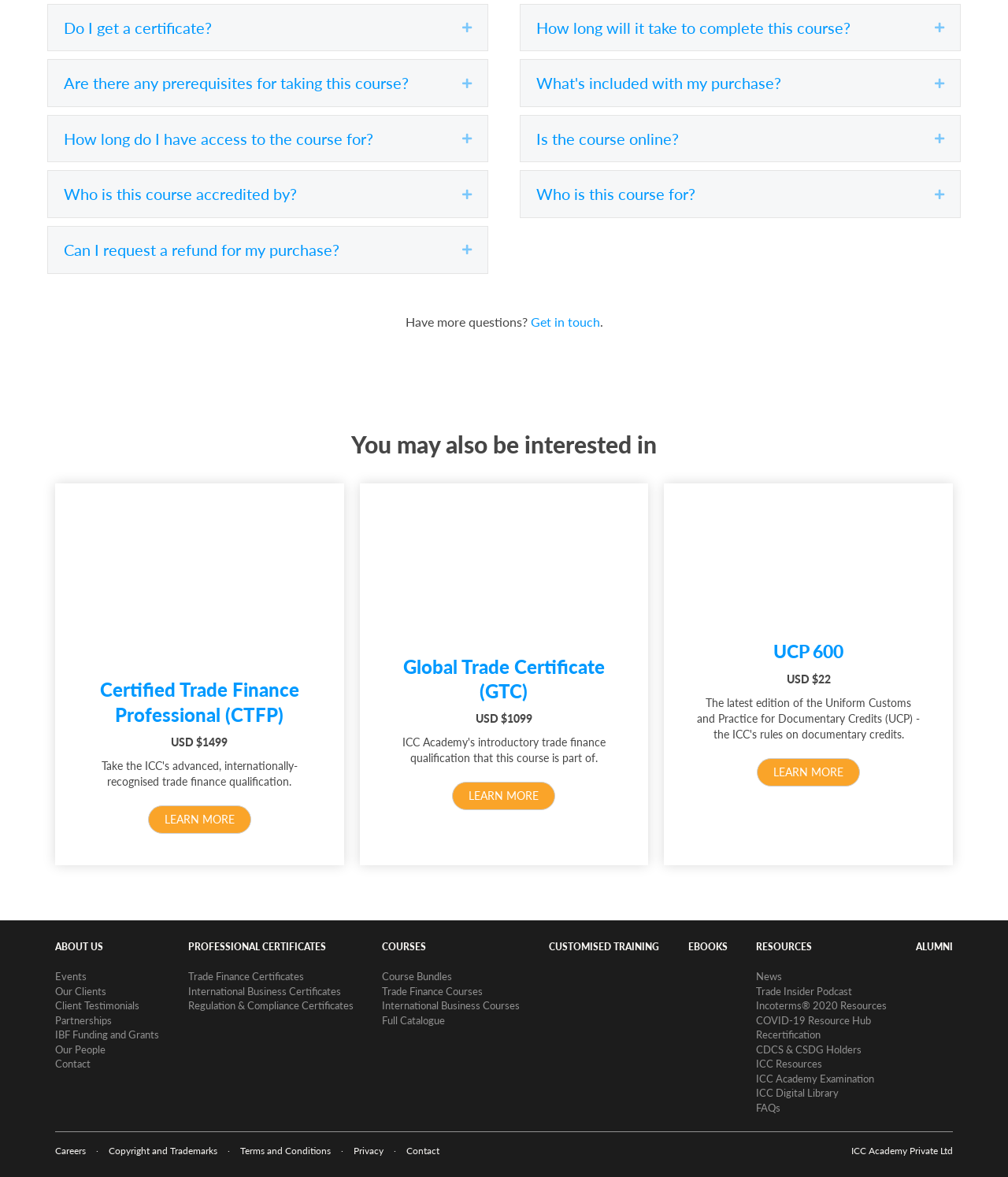Locate the bounding box coordinates of the element you need to click to accomplish the task described by this instruction: "View the UCP 600 course details".

[0.751, 0.644, 0.853, 0.668]